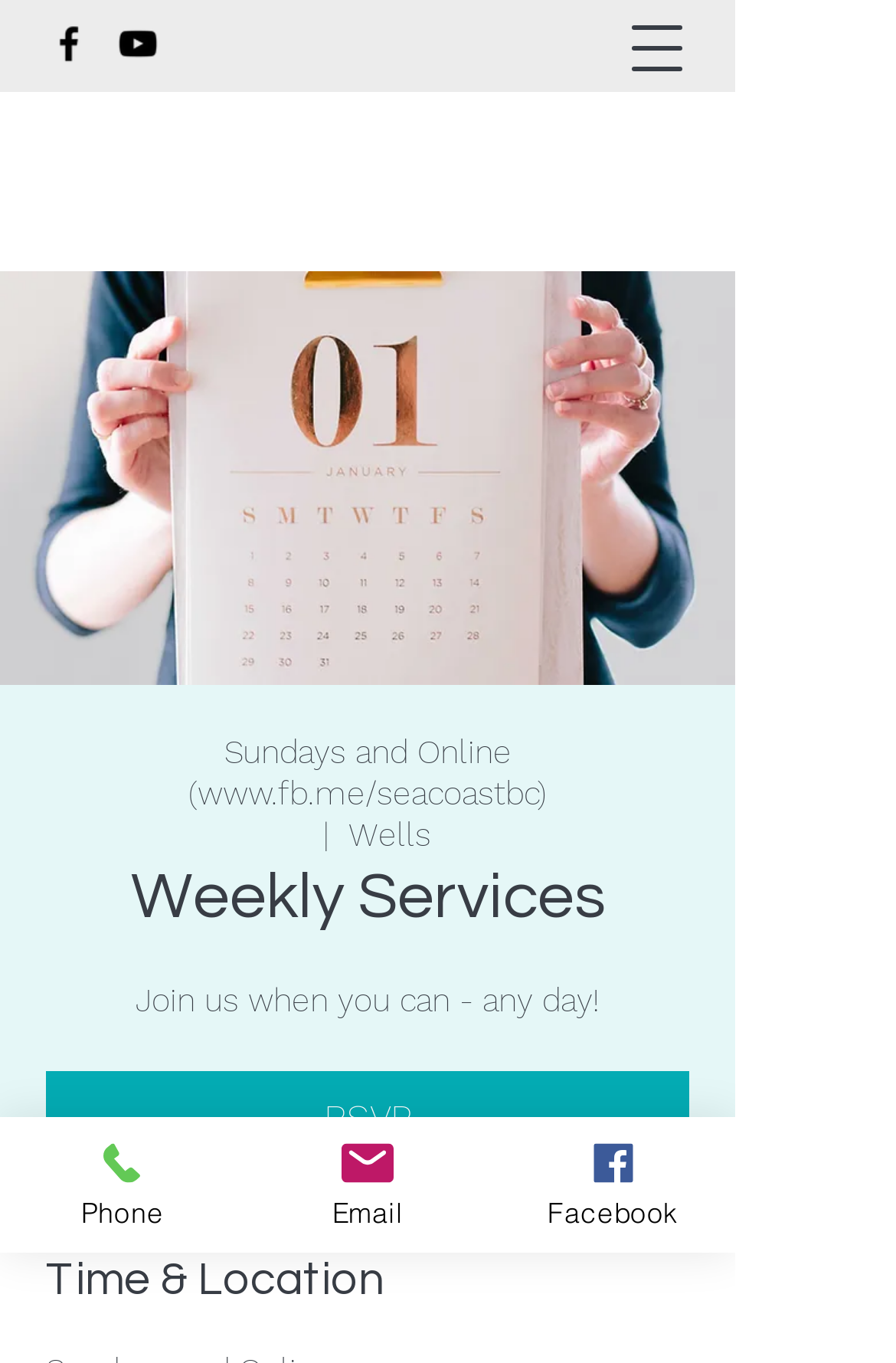Give the bounding box coordinates for this UI element: "Phone". The coordinates should be four float numbers between 0 and 1, arranged as [left, top, right, bottom].

[0.0, 0.82, 0.274, 0.919]